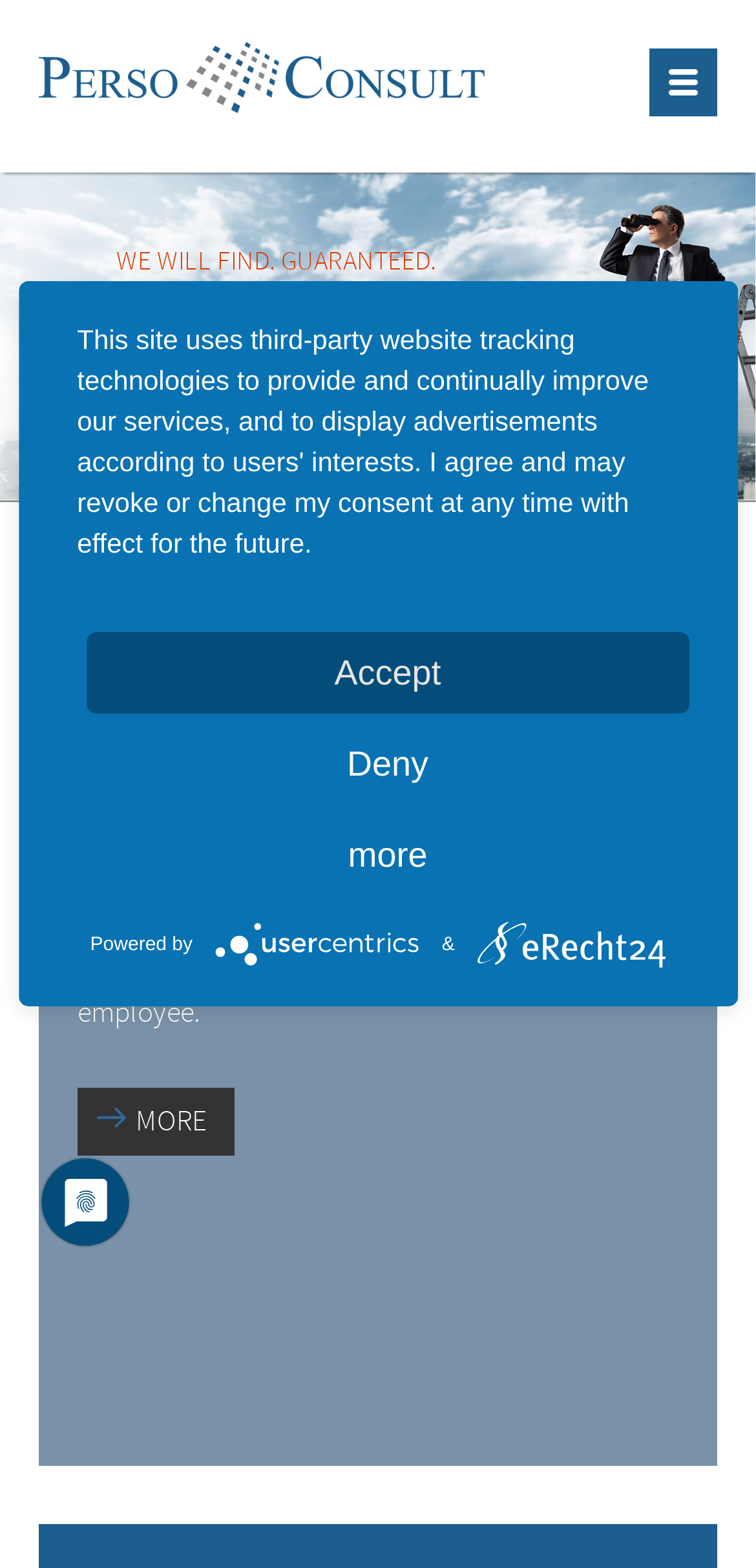Generate a detailed explanation of the webpage's features and information.

The webpage is the homepage of Perso-Consult GmbH, a company that specializes in headhunting and competence with concept. At the top left corner, there is the company's logo, "Perso Consult Logo". On the top right corner, there is a link with an icon. 

Below the top section, there is a large figure that spans the entire width of the page, containing an image with the text "Headhunting – Headhunter Germany". 

Following this, there are three headings in a row, with the first one being "WE WILL FIND. GUARANTEED.", the second one being "HEADHUNTING", and the third one also being "HEADHUNTING" but slightly below the second one. 

Below the headings, there is a block of text that describes the company's approach to headhunting, emphasizing their structured and individualized approach to finding the right candidates. 

To the right of this text, there is a link with the text "MORE". Above this link, there is a small image. 

At the bottom of the page, there is a dialog box with a message about the website's use of third-party tracking technologies and display of targeted advertisements. The dialog box has three buttons: "Accept", "Deny", and "more". 

To the right of the dialog box, there is a section with the text "Powered by" followed by a link to the Usercentrics Consent Management Platform, accompanied by the platform's logo.